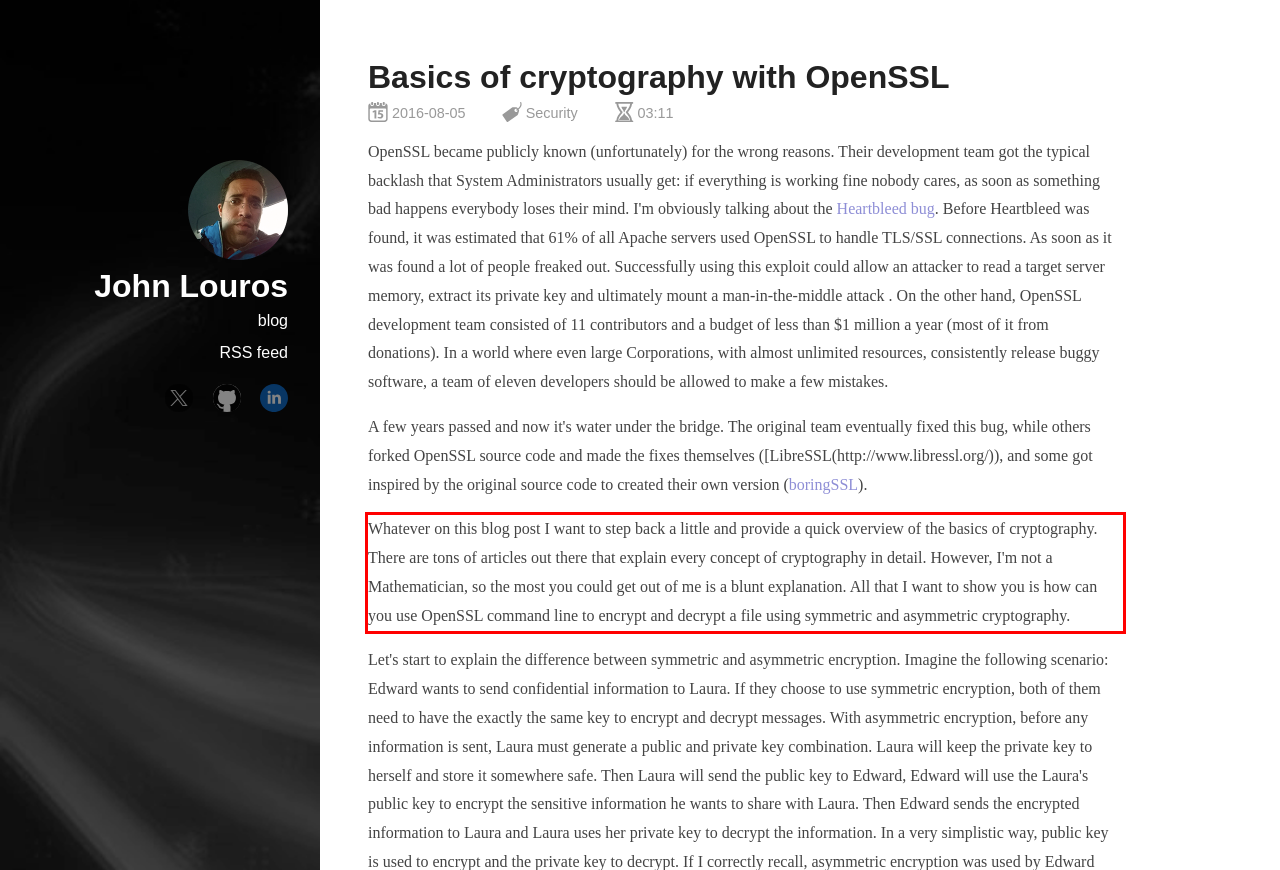Given a webpage screenshot, locate the red bounding box and extract the text content found inside it.

Whatever on this blog post I want to step back a little and provide a quick overview of the basics of cryptography. There are tons of articles out there that explain every concept of cryptography in detail. However, I'm not a Mathematician, so the most you could get out of me is a blunt explanation. All that I want to show you is how can you use OpenSSL command line to encrypt and decrypt a file using symmetric and asymmetric cryptography.